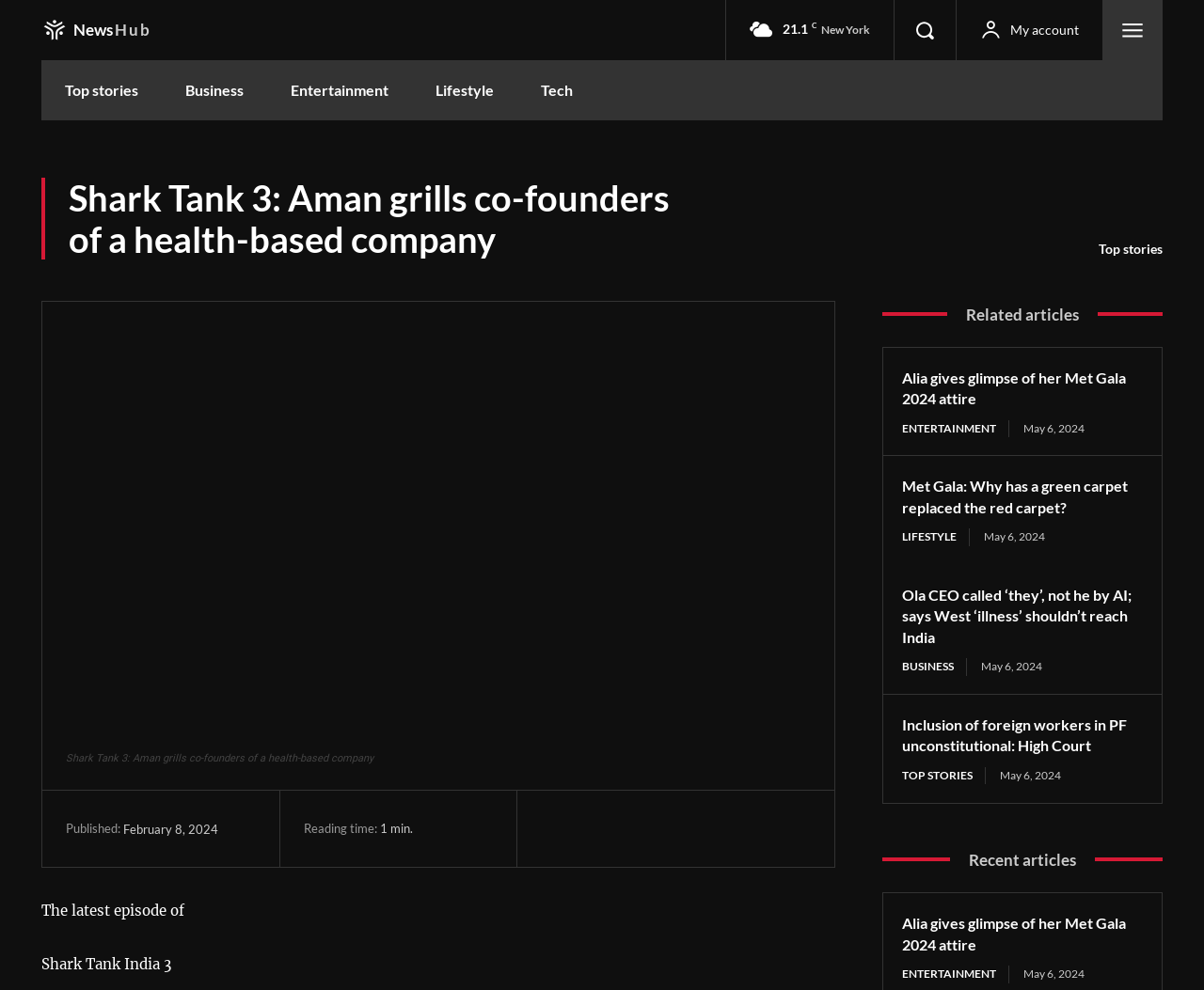Provide a short answer to the following question with just one word or phrase: What is the date of the article 'Alia gives glimpse of her Met Gala 2024 attire'?

May 6, 2024